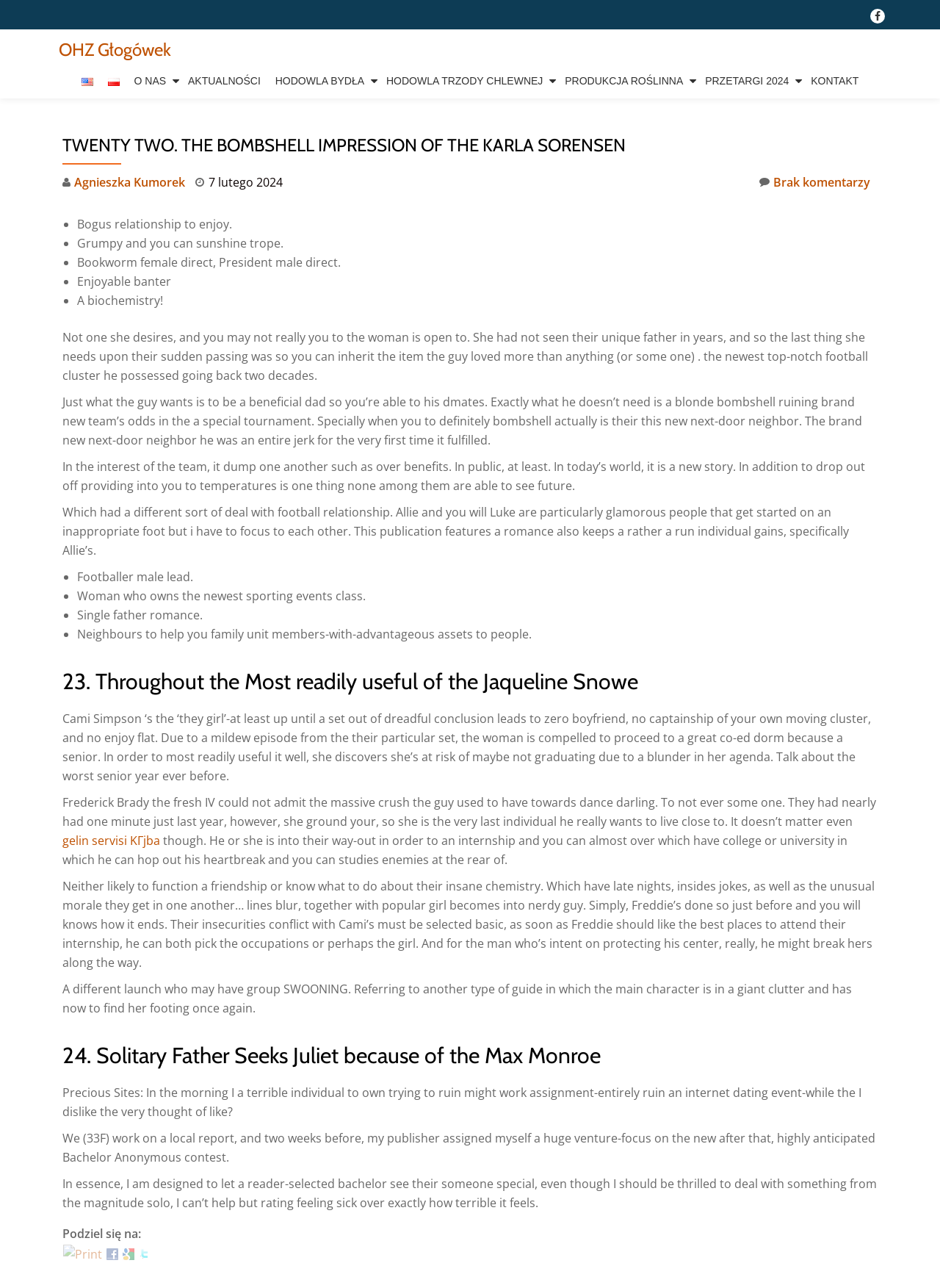Respond with a single word or phrase for the following question: 
What is the theme of the second article?

College life